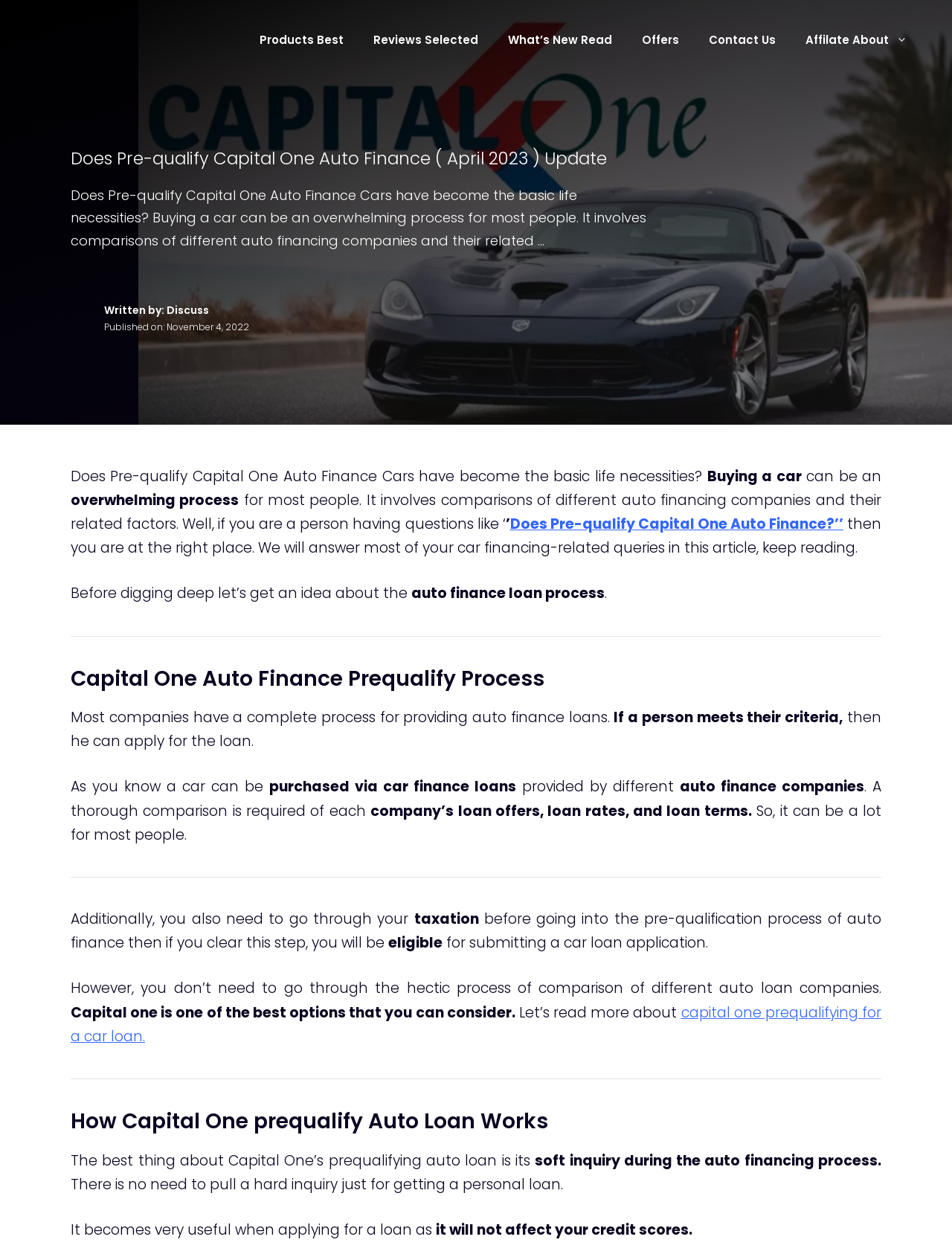Please locate the bounding box coordinates of the element that needs to be clicked to achieve the following instruction: "Click on 'What’s New Read' link". The coordinates should be four float numbers between 0 and 1, i.e., [left, top, right, bottom].

[0.518, 0.014, 0.659, 0.05]